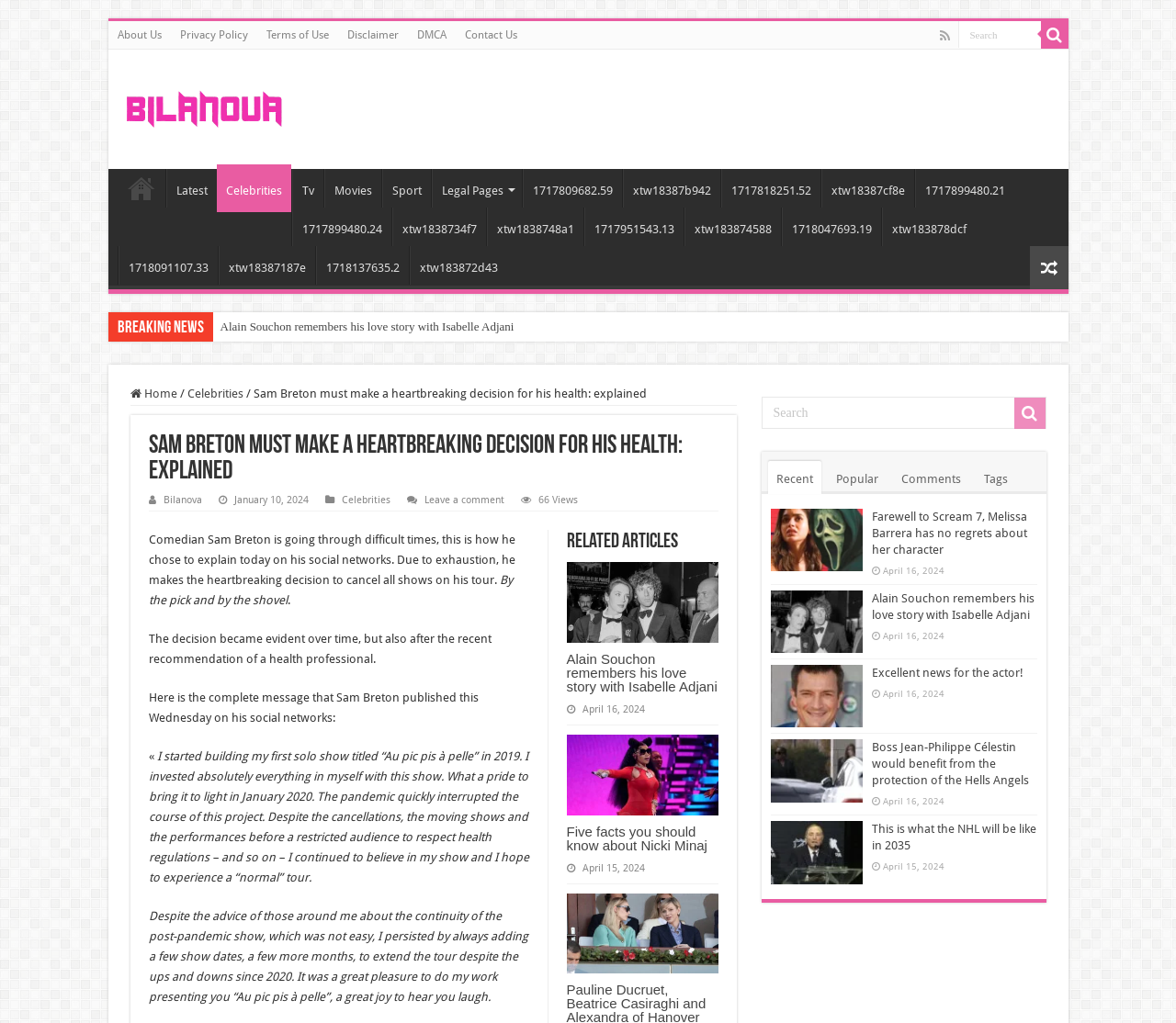What is the title of the show that Sam Breton started building in 2019?
Using the image as a reference, give an elaborate response to the question.

According to the article, Sam Breton started building his first solo show titled 'Au pic pis à pelle' in 2019, which was interrupted by the pandemic.